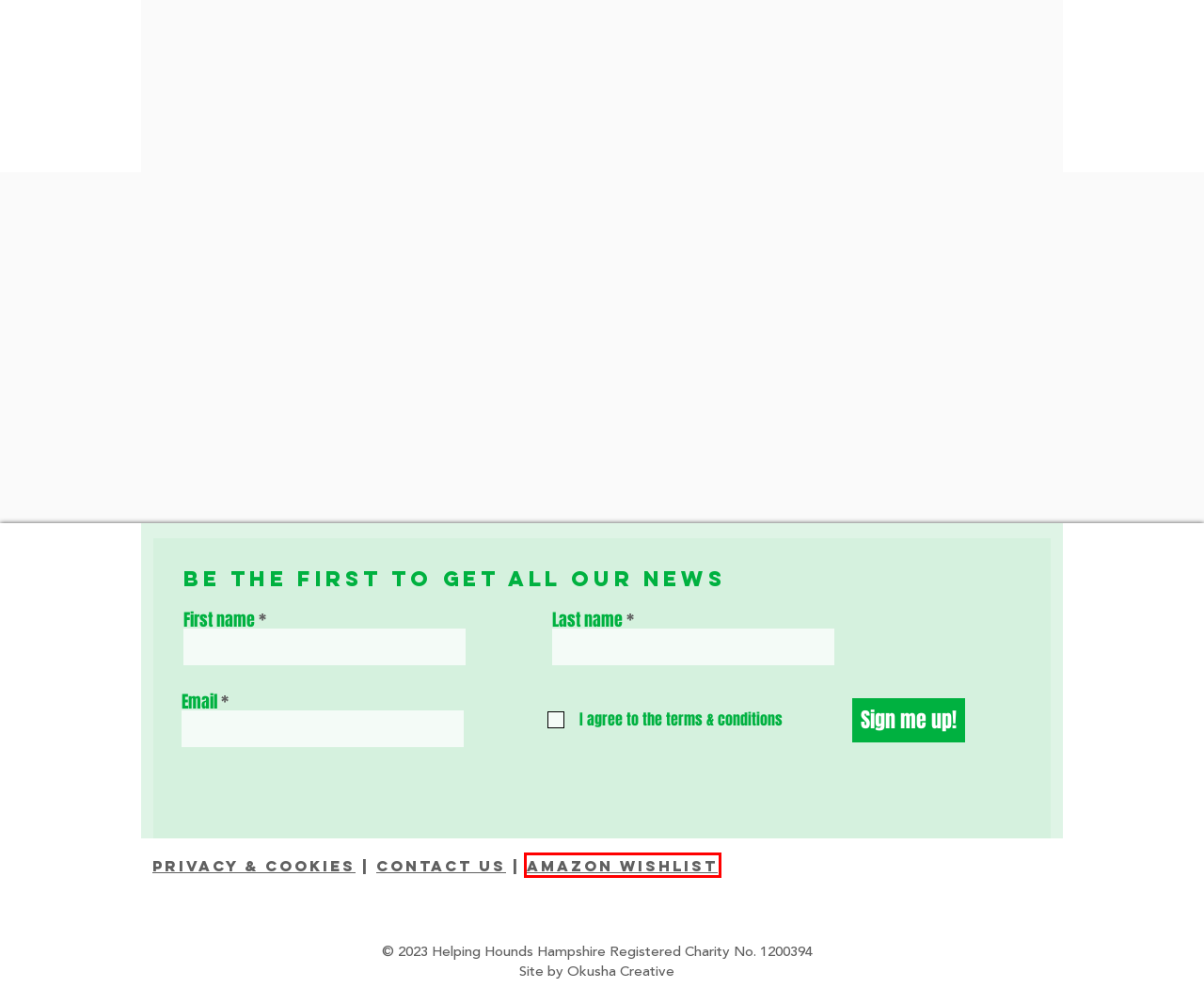With the provided webpage screenshot containing a red bounding box around a UI element, determine which description best matches the new webpage that appears after clicking the selected element. The choices are:
A. The Helping Hounds 2024 Calendar | Helping Hounds
B. About | Helping Hounds
C. Privacy Policy | Helping Hounds
D. Okusha | Creative Services
E. Fundraise or Donate | Helping Hounds Hampshire
F. Our Dogs
G. Foster | Helping Hounds
H. Amazon.co.uk

H